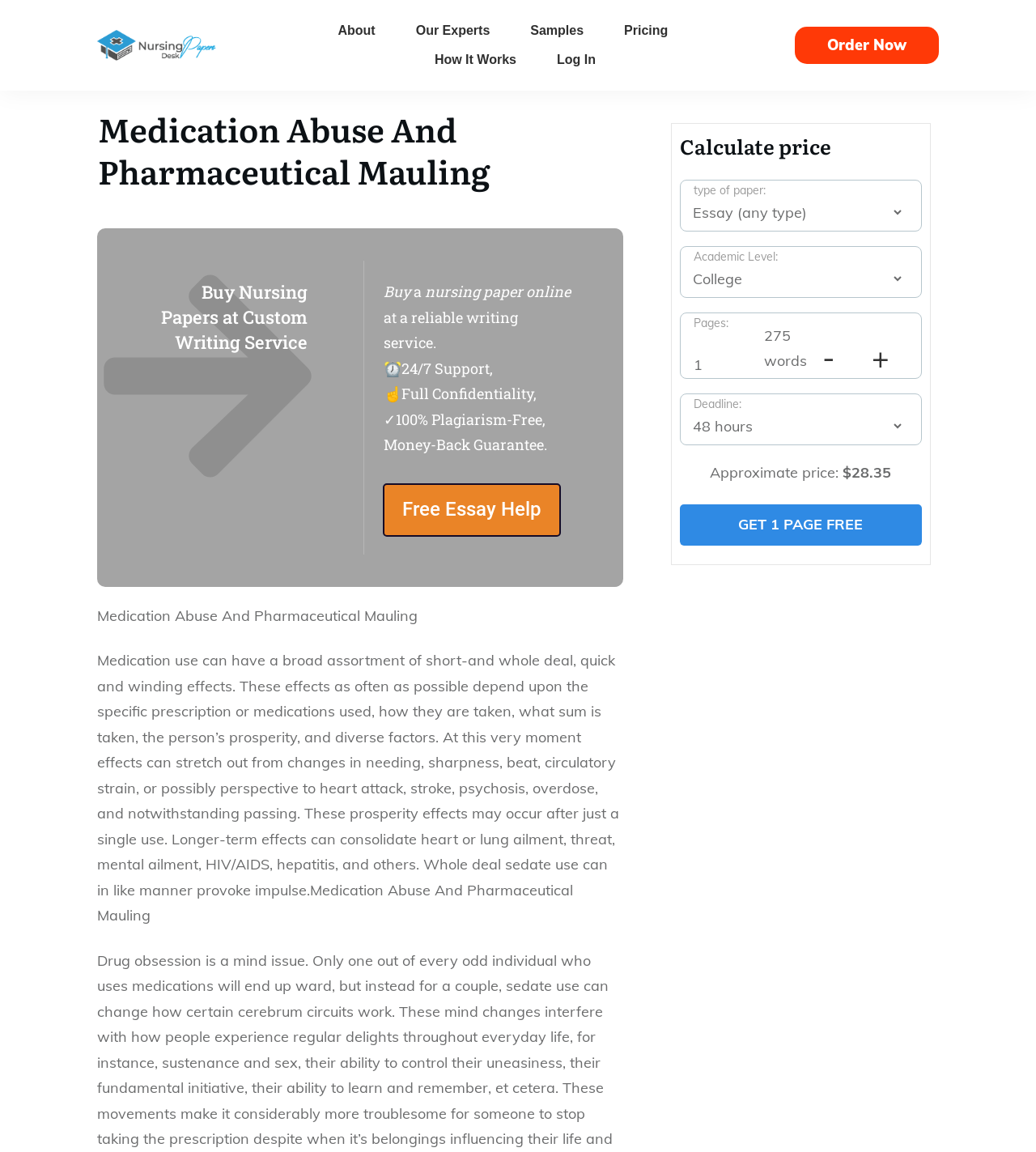Identify the bounding box of the UI component described as: "Free Essay Help".

[0.369, 0.419, 0.541, 0.466]